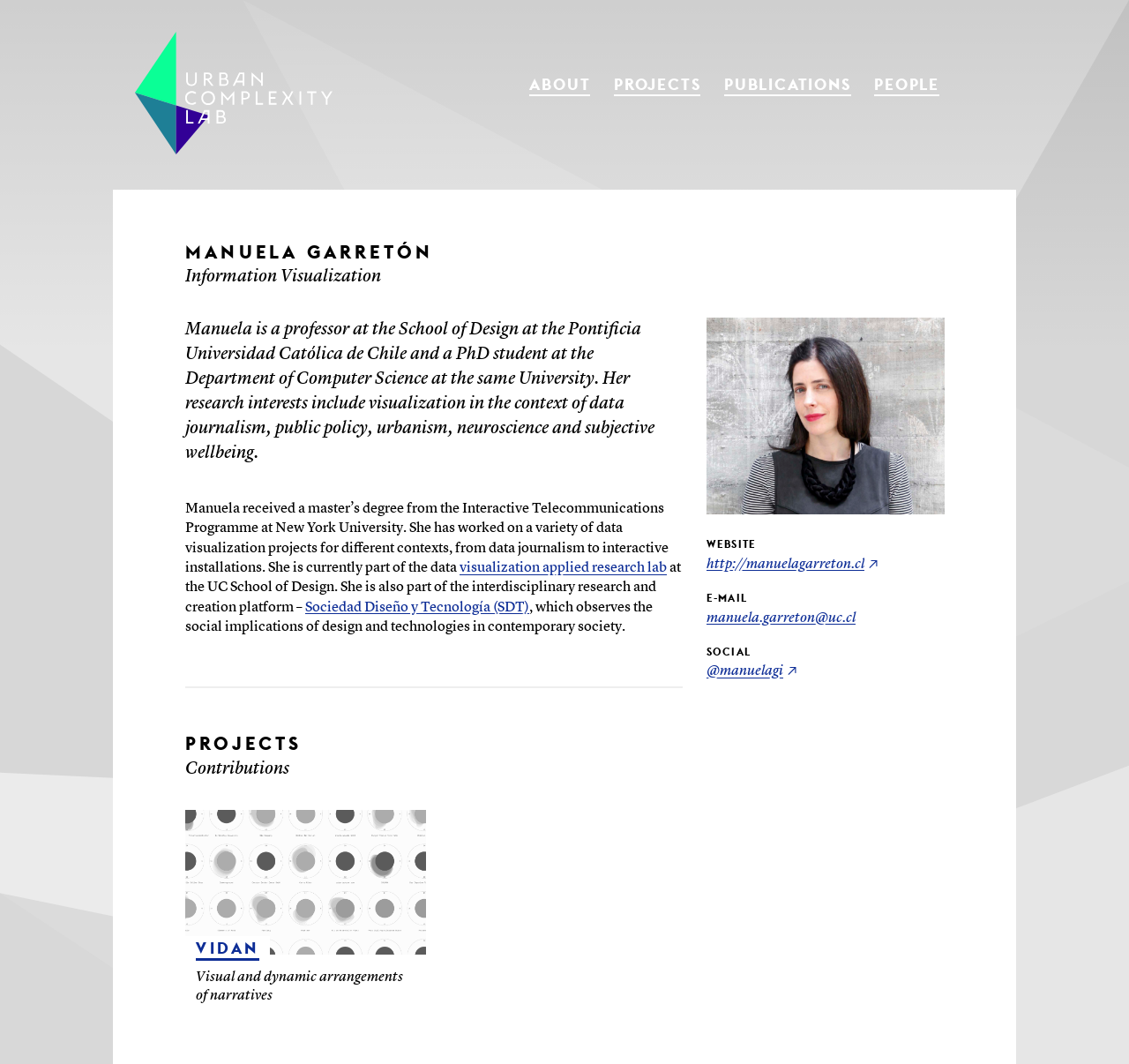Using the description: "visualization applied research lab", determine the UI element's bounding box coordinates. Ensure the coordinates are in the format of four float numbers between 0 and 1, i.e., [left, top, right, bottom].

[0.407, 0.527, 0.591, 0.541]